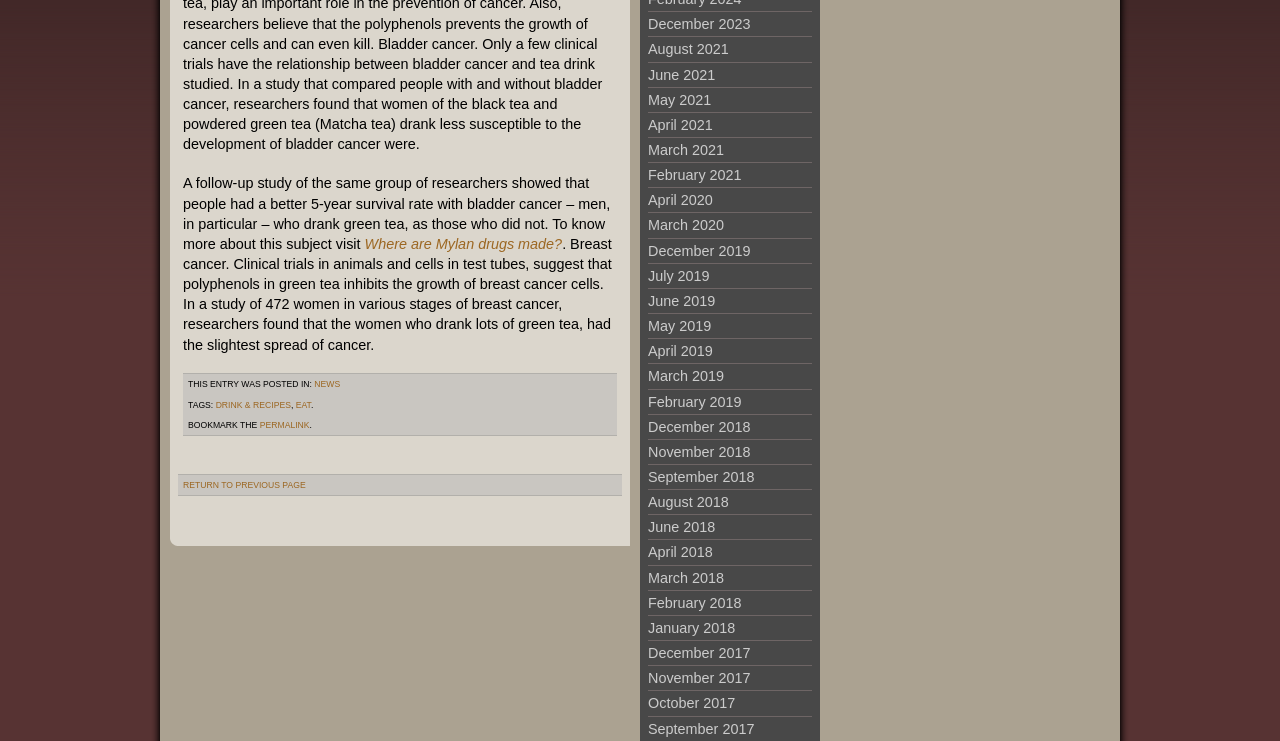Provide the bounding box coordinates of the HTML element this sentence describes: "drink & recipes". The bounding box coordinates consist of four float numbers between 0 and 1, i.e., [left, top, right, bottom].

[0.168, 0.539, 0.227, 0.553]